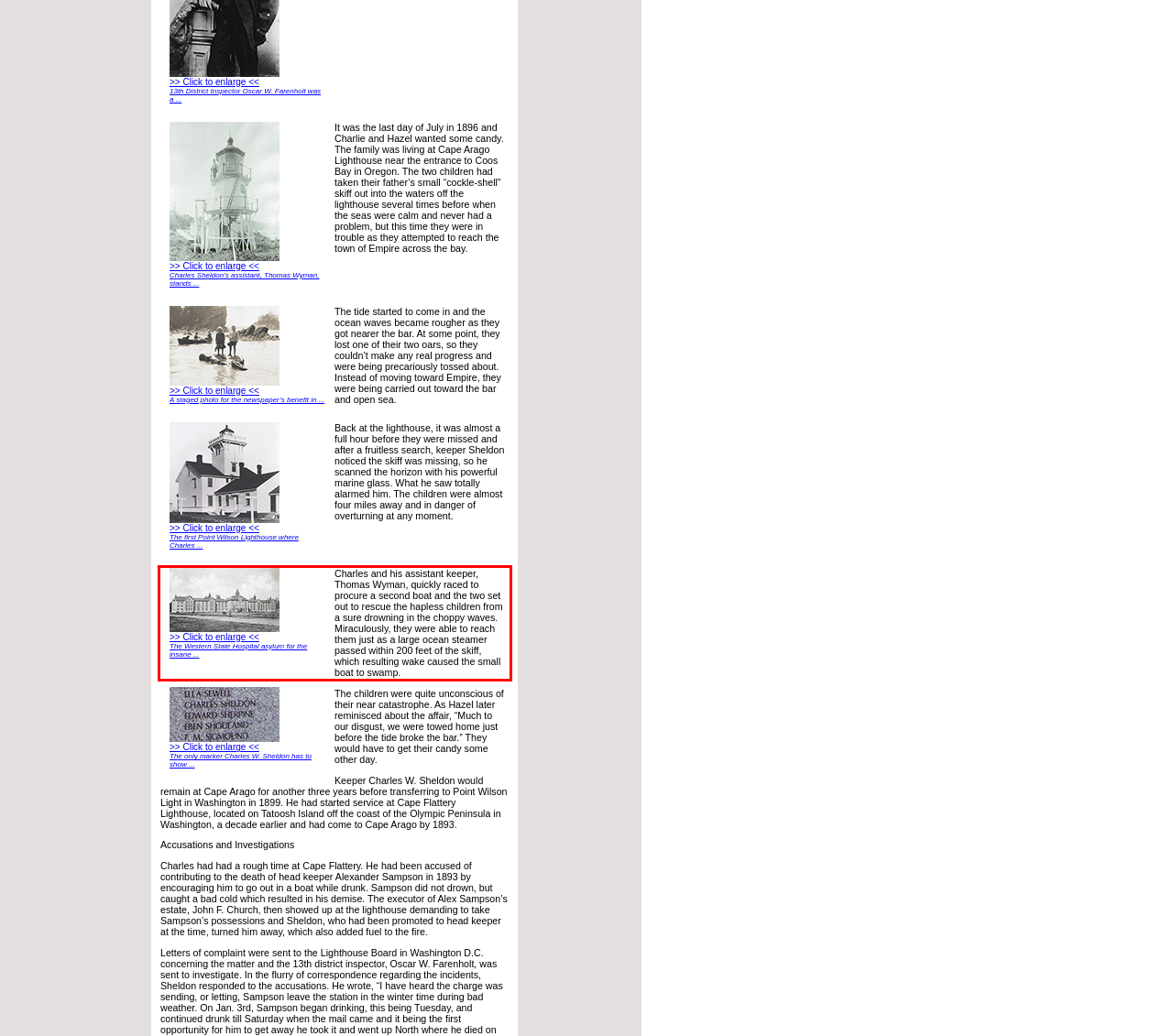You have a screenshot of a webpage with a red bounding box. Use OCR to generate the text contained within this red rectangle.

Charles and his assistant keeper, Thomas Wyman, quickly raced to procure a second boat and the two set out to rescue the hapless children from a sure drowning in the choppy waves. Miraculously, they were able to reach them just as a large ocean steamer passed within 200 feet of the skiff, which resulting wake caused the small boat to swamp. >> Click to enlarge << The only marker Charles W. Sheldon has to show ...